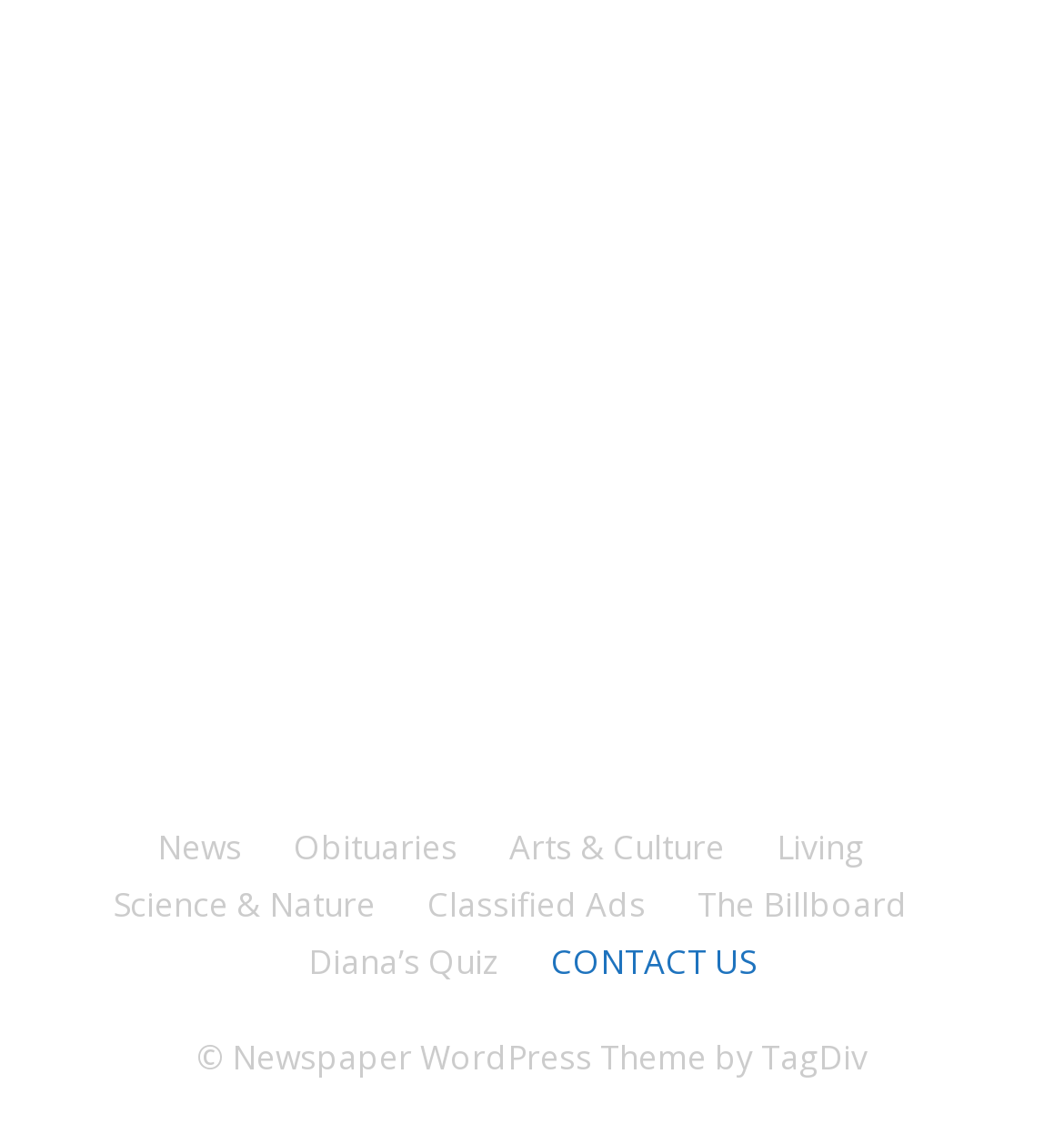Could you highlight the region that needs to be clicked to execute the instruction: "read arts and culture"?

[0.478, 0.733, 0.681, 0.777]